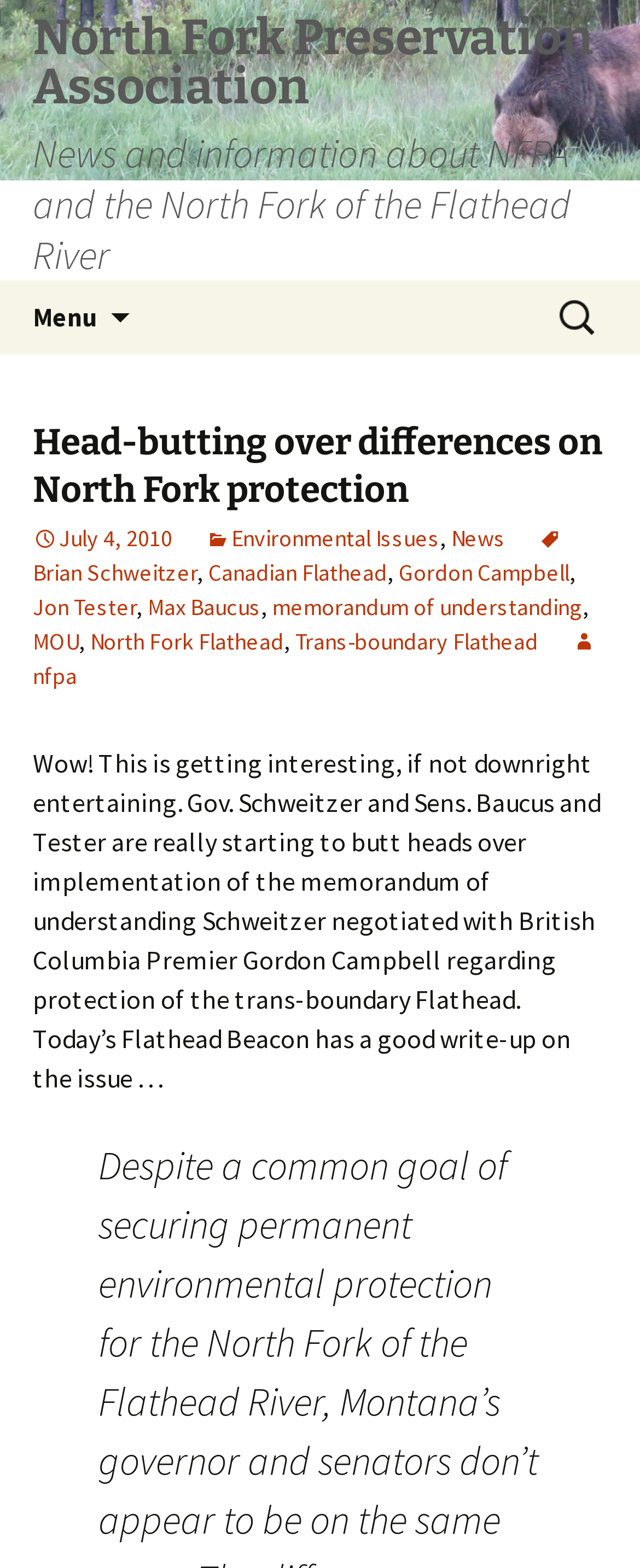Identify the bounding box coordinates of the element to click to follow this instruction: 'Click the menu button'. Ensure the coordinates are four float values between 0 and 1, provided as [left, top, right, bottom].

[0.0, 0.179, 0.203, 0.226]